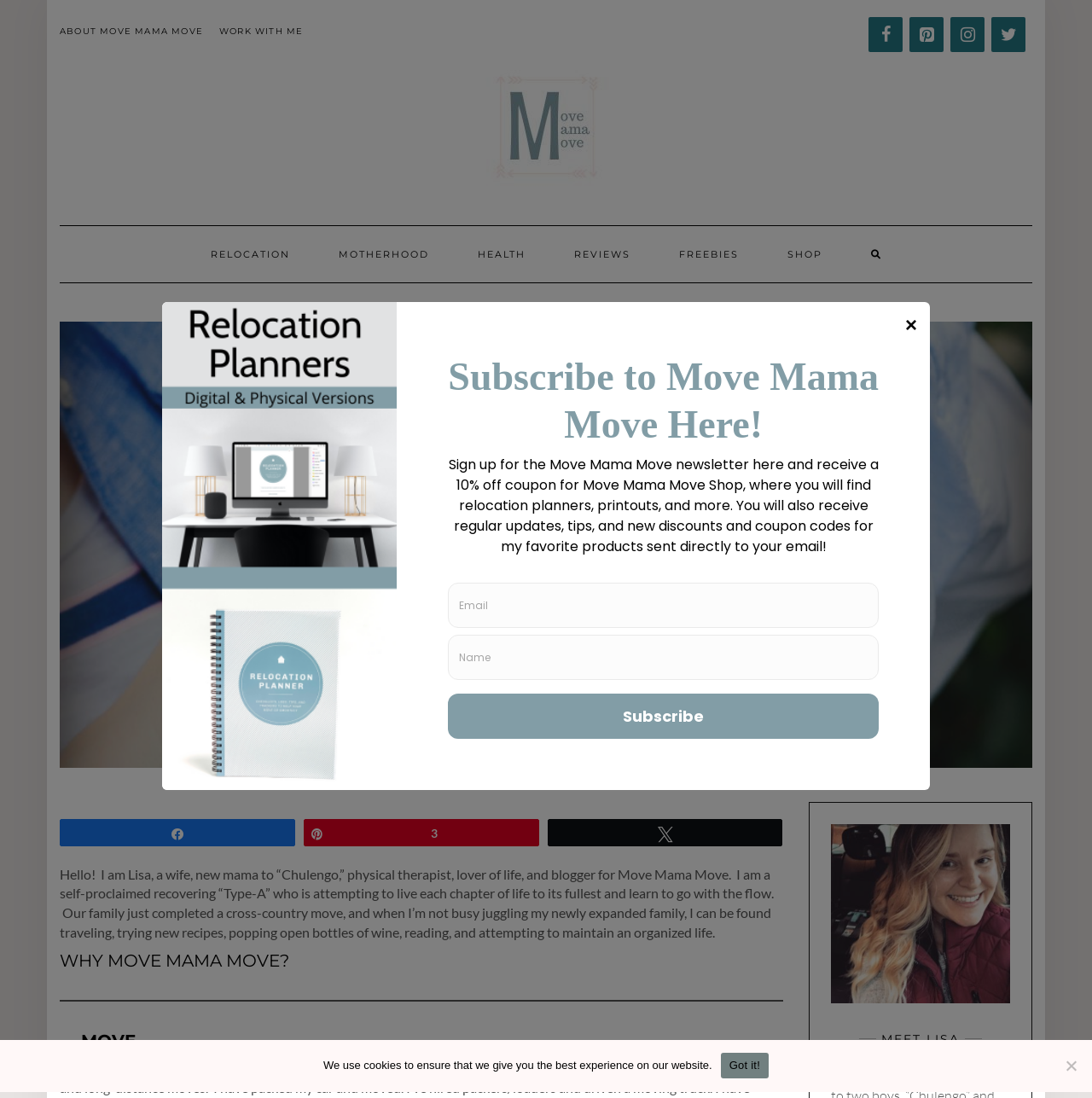Provide a brief response to the question using a single word or phrase: 
How many social media links are present on the webpage?

4